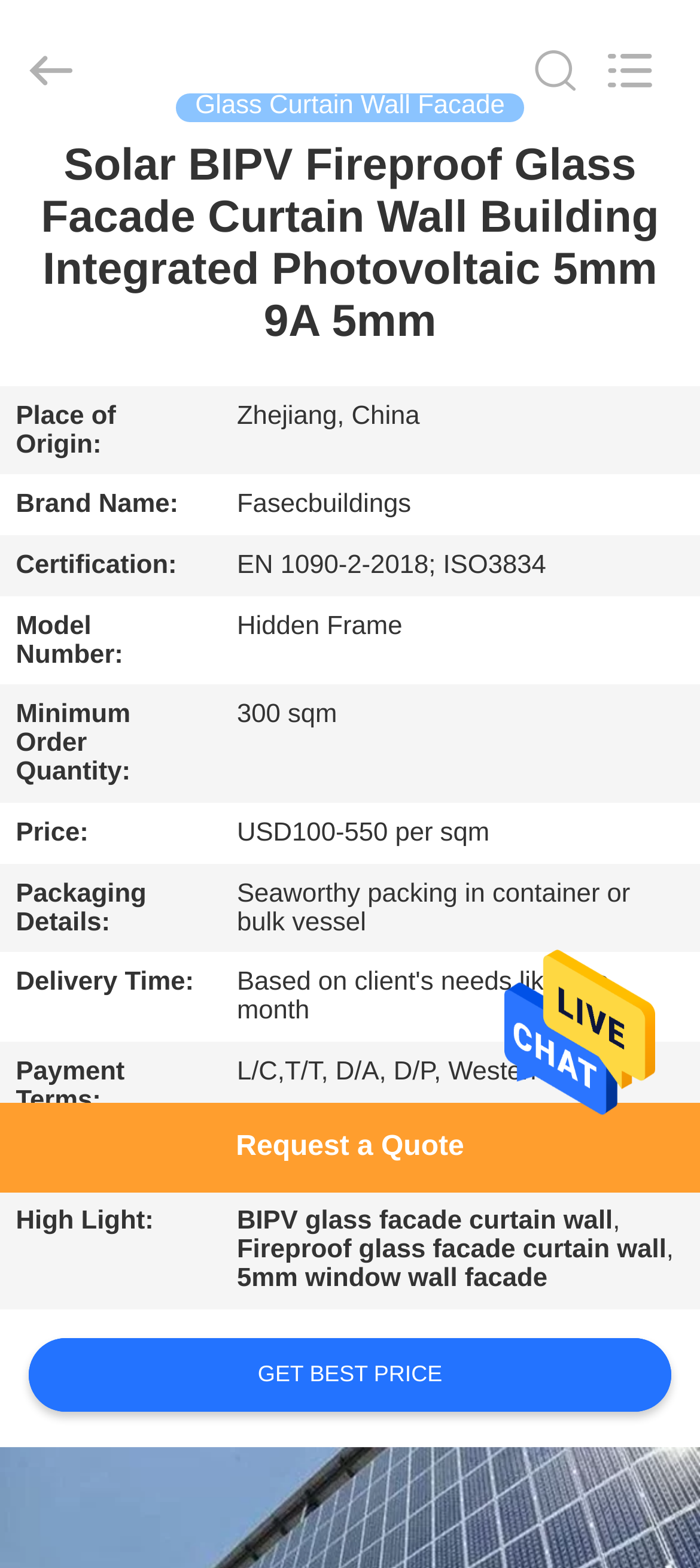Give a one-word or one-phrase response to the question:
What is the supply ability of the product?

600,000 sqm per Year